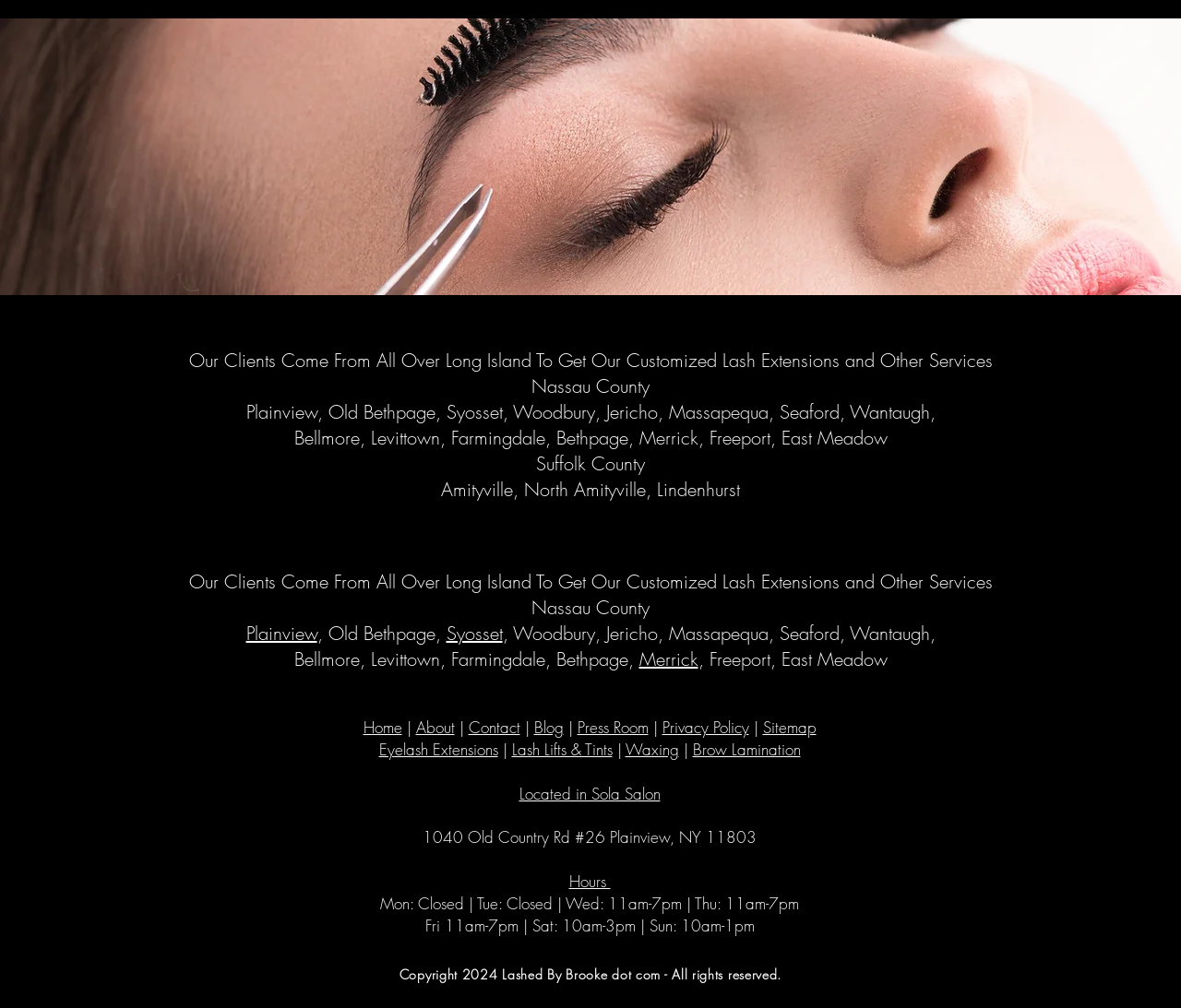Refer to the screenshot and give an in-depth answer to this question: What social media platforms does Lashed By Brooke have a presence on?

The webpage features a social media bar with links to Lashed By Brooke's profiles on Instagram, Facebook, and YouTube. This indicates that the business has a presence on these social media platforms and likely uses them to engage with customers and promote its services.